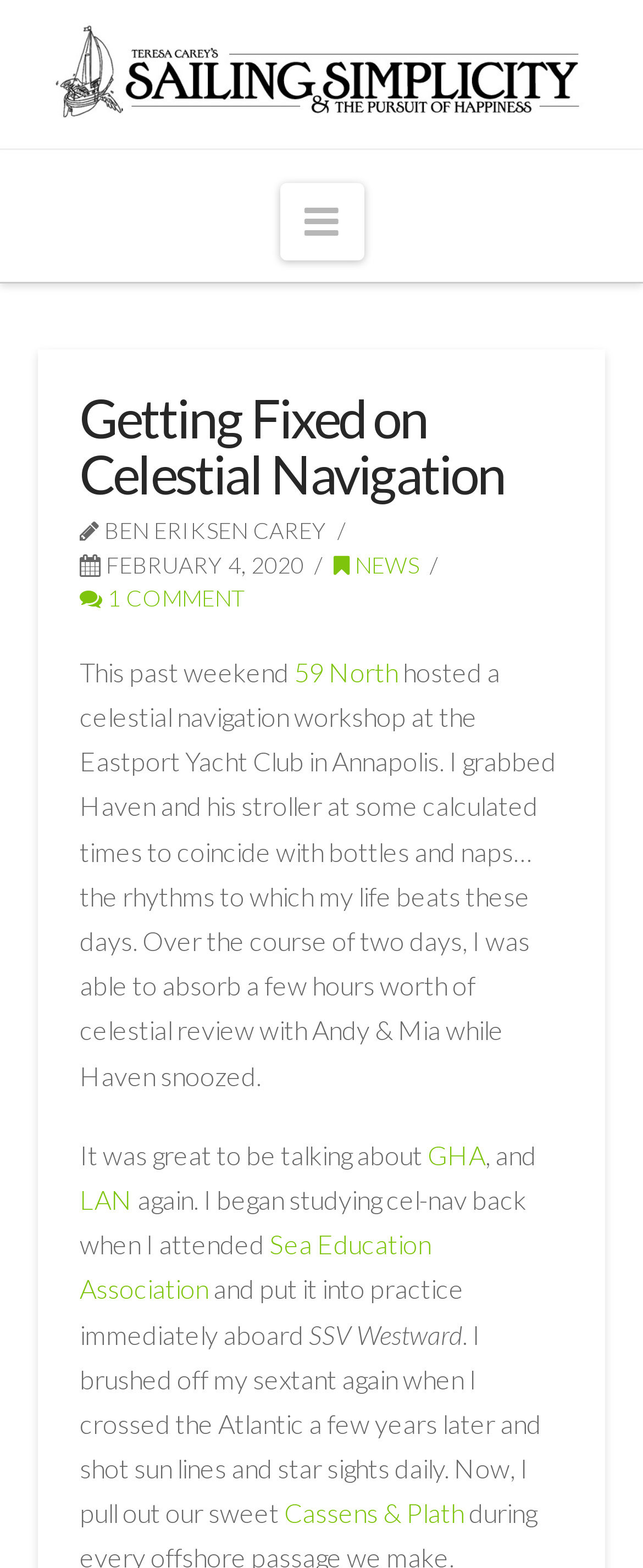Answer the following query with a single word or phrase:
What is the name of the ship where the author put celestial navigation into practice?

SSV Westward